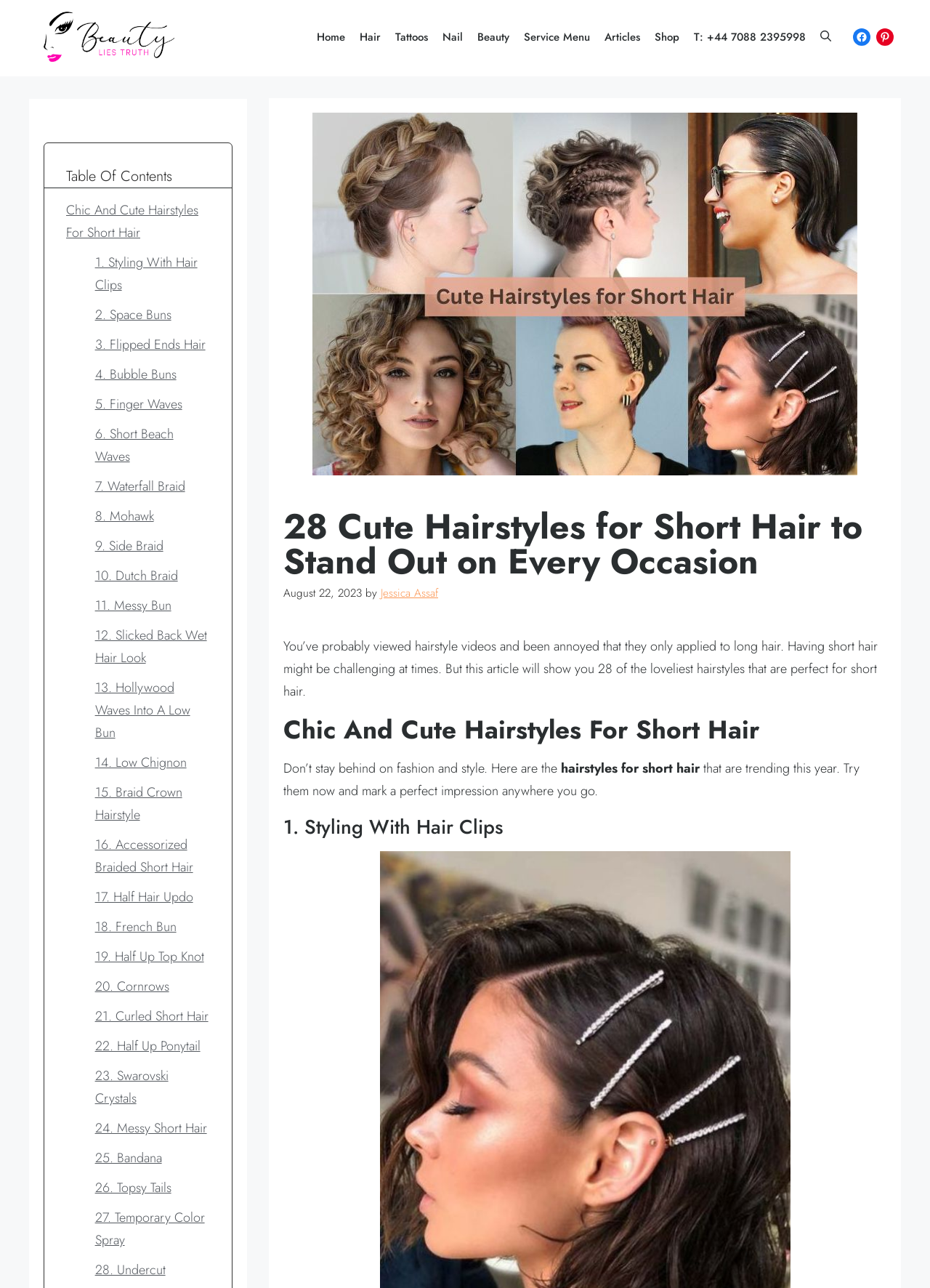Please specify the bounding box coordinates of the clickable region to carry out the following instruction: "Click on the 'Home' link". The coordinates should be four float numbers between 0 and 1, in the format [left, top, right, bottom].

[0.333, 0.02, 0.379, 0.037]